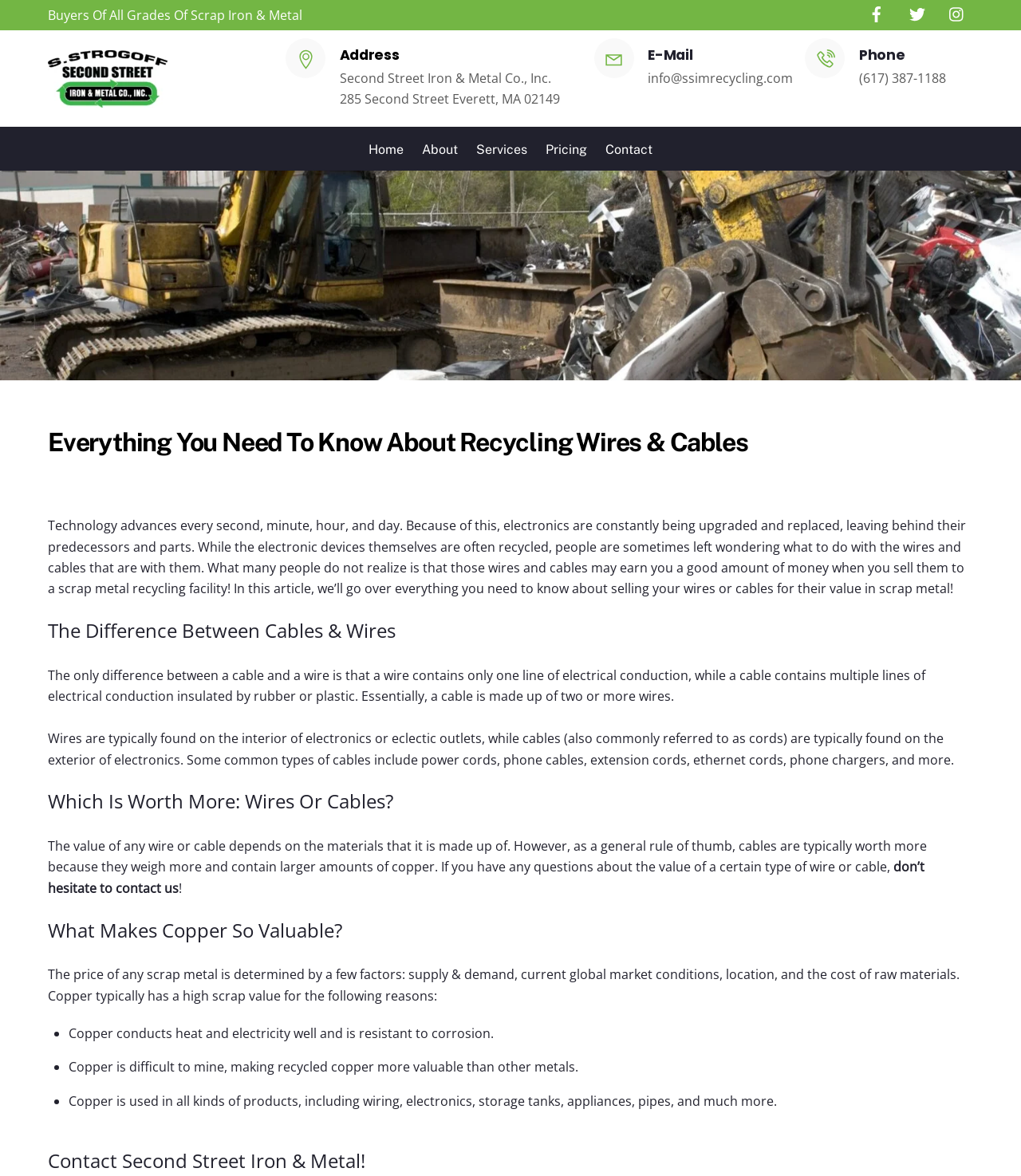Answer the question below in one word or phrase:
What is the phone number?

(617) 387-1188